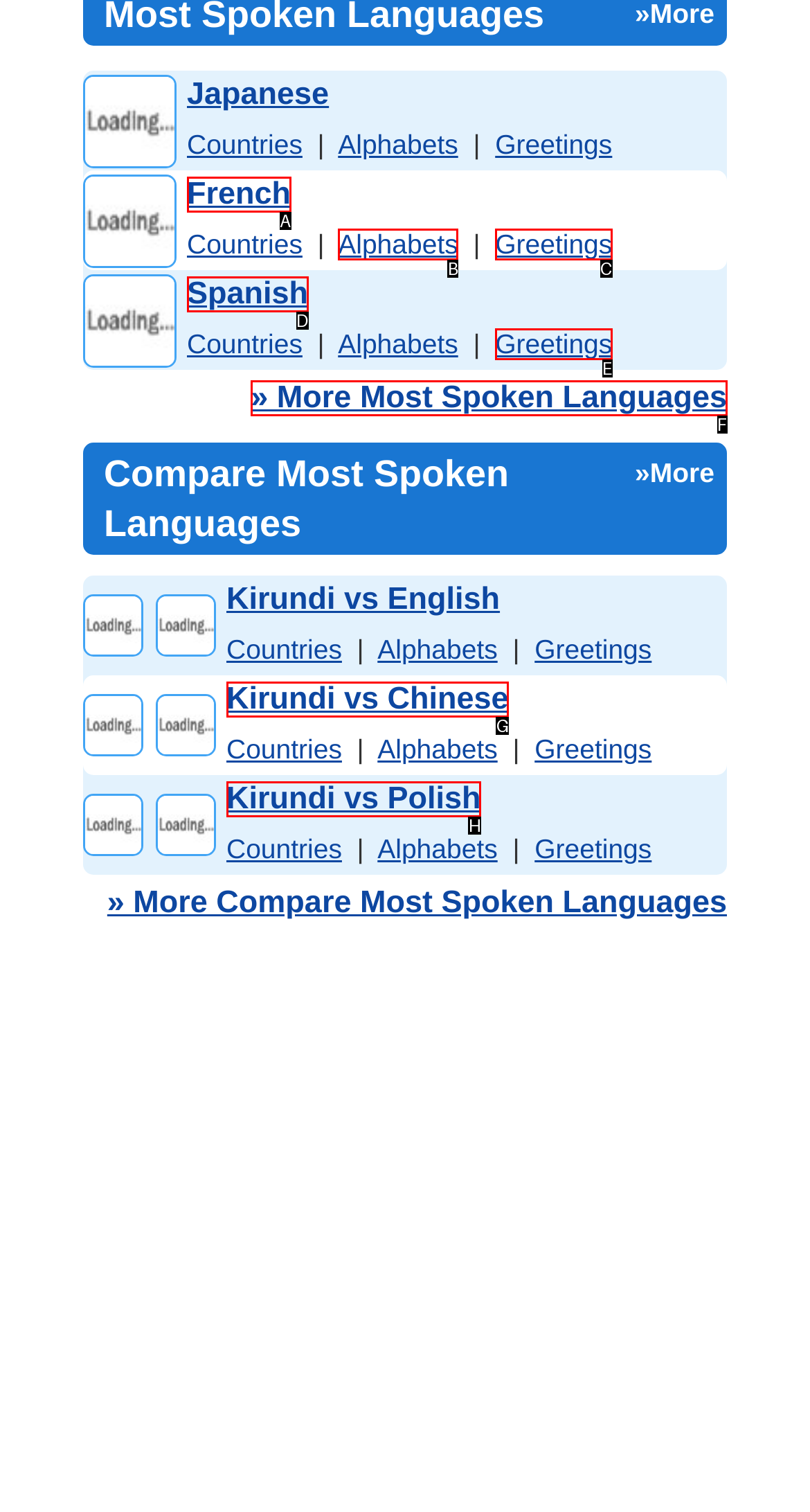Identify which option matches the following description: Kirundi vs Polish
Answer by giving the letter of the correct option directly.

H